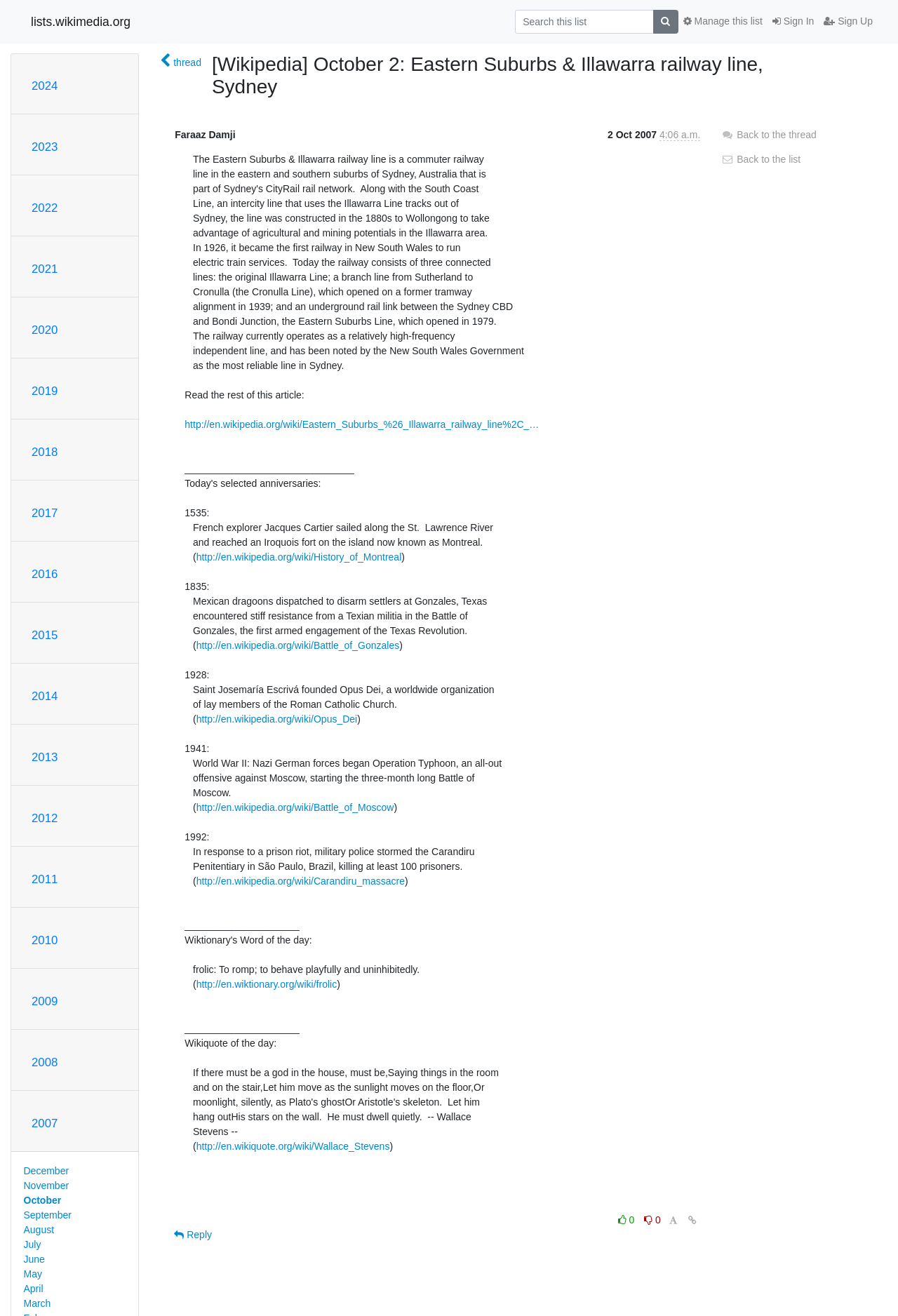What is the link text of the first link in the thread?
Look at the screenshot and provide an in-depth answer.

The first link in the thread is located at the bottom left corner of the webpage, and its bounding box coordinates are [0.026, 0.885, 0.077, 0.894]. The text of the link is 'December'.